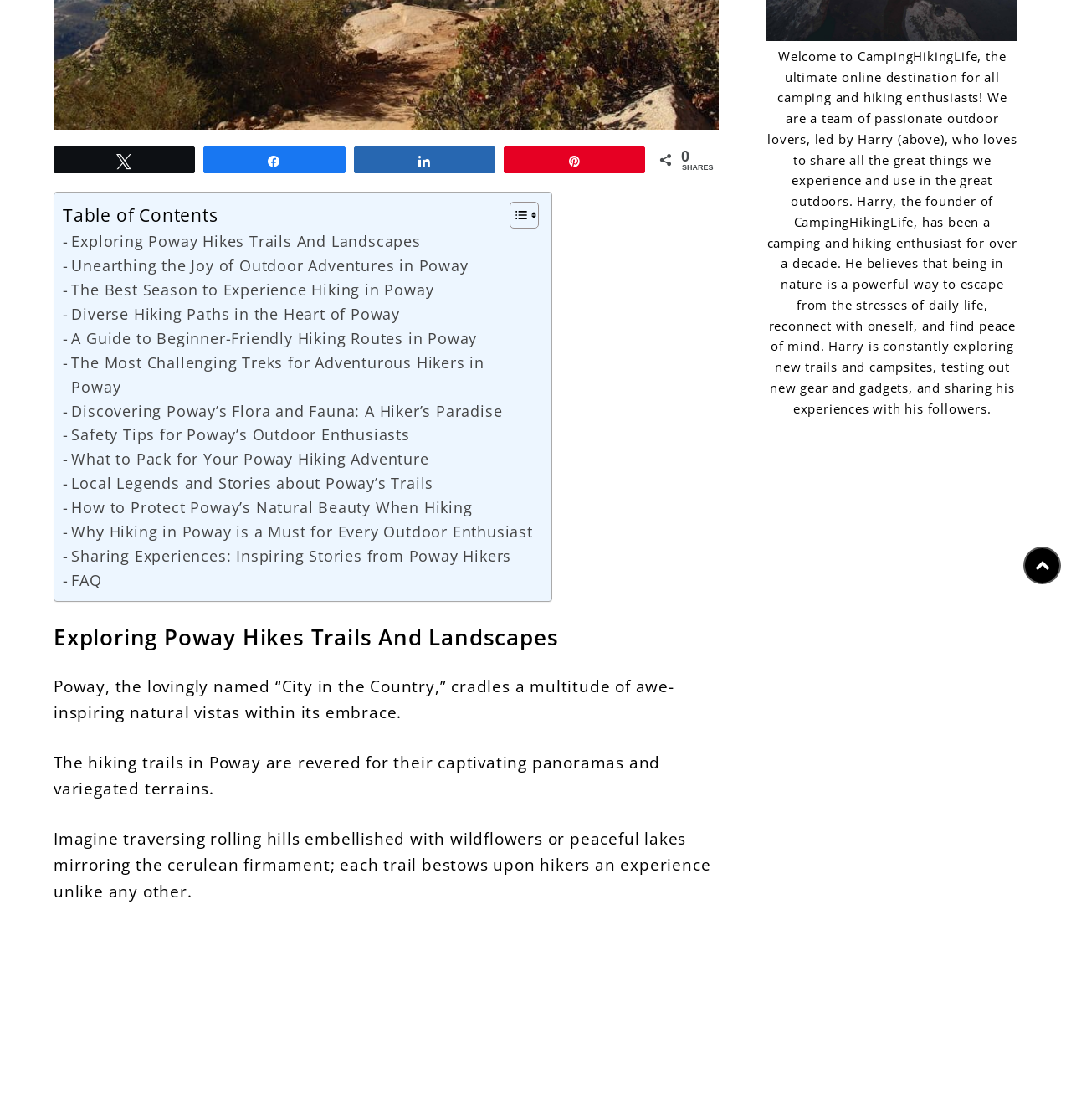Provide the bounding box coordinates in the format (top-left x, top-left y, bottom-right x, bottom-right y). All values are floating point numbers between 0 and 1. Determine the bounding box coordinate of the UI element described as: title="Eclipse 2024: Sequential Composite"

None